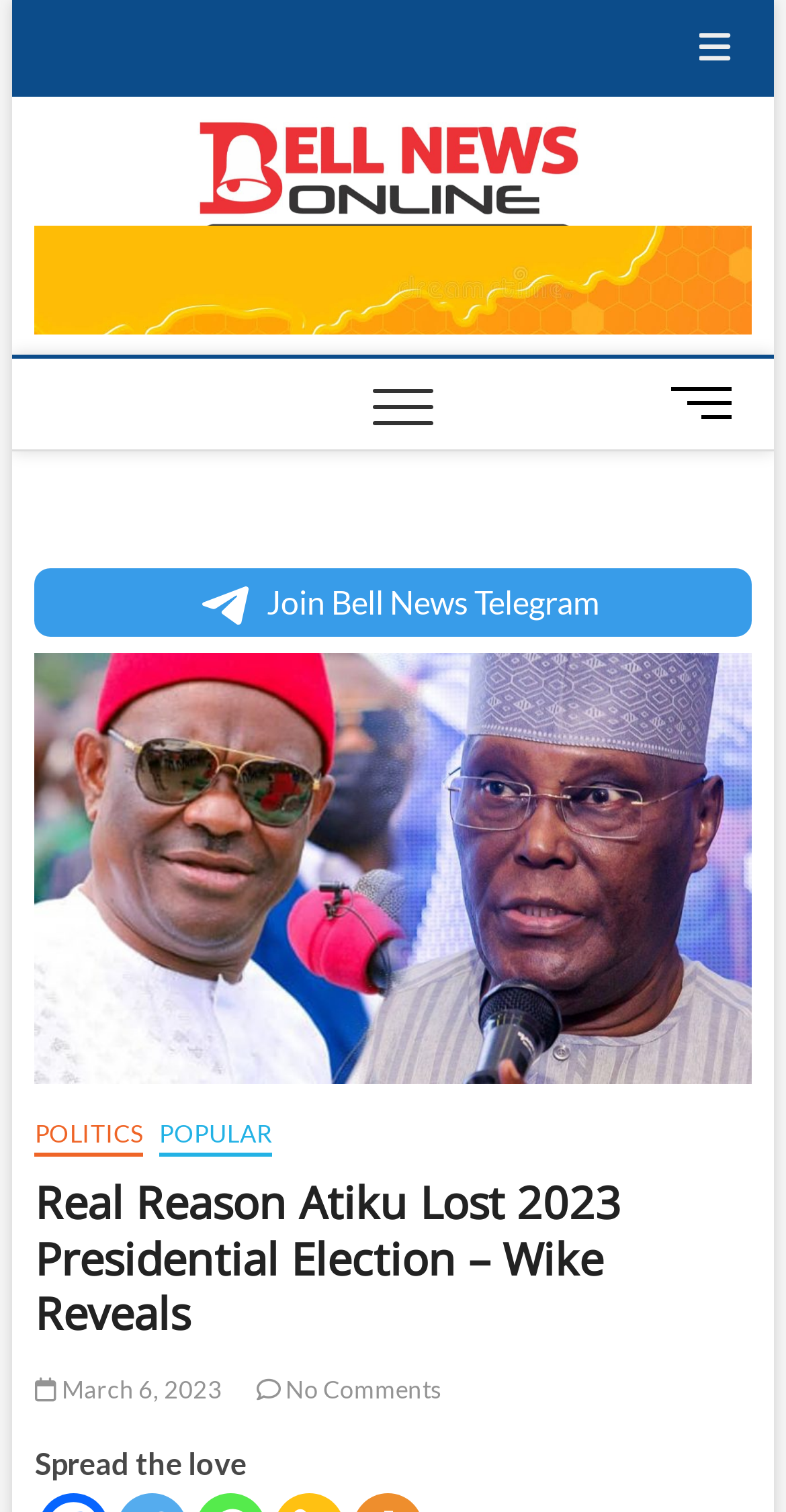Respond concisely with one word or phrase to the following query:
What is the date mentioned in the article?

March 6, 2023